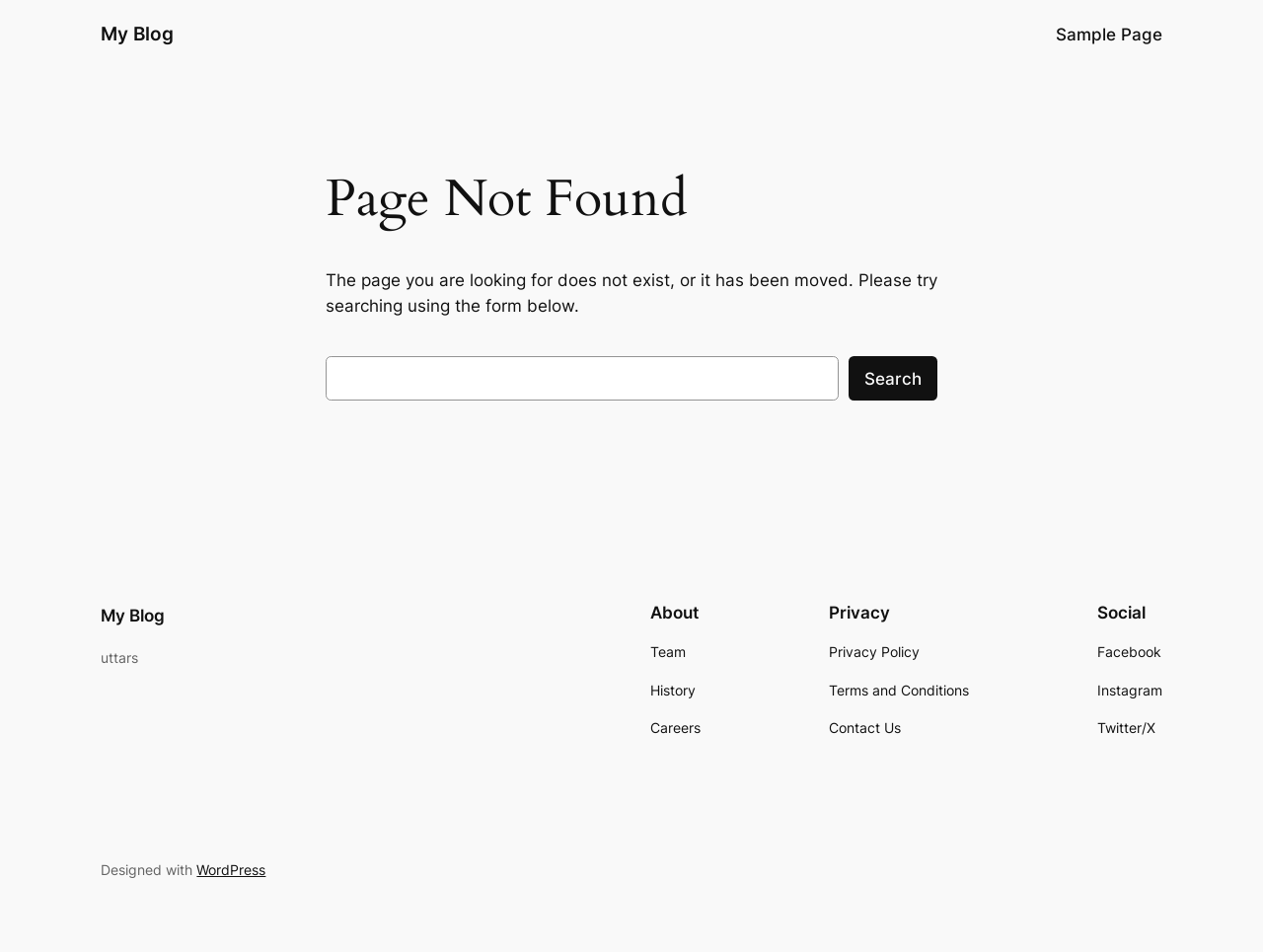Provide a one-word or one-phrase answer to the question:
What platform is this website built on?

WordPress